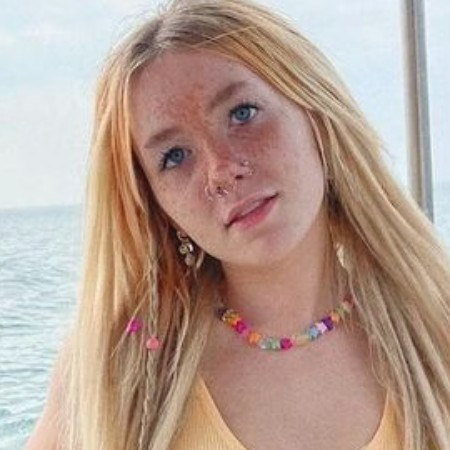What is the woman wearing around her neck?
Answer with a single word or short phrase according to what you see in the image.

Colorful beaded necklace